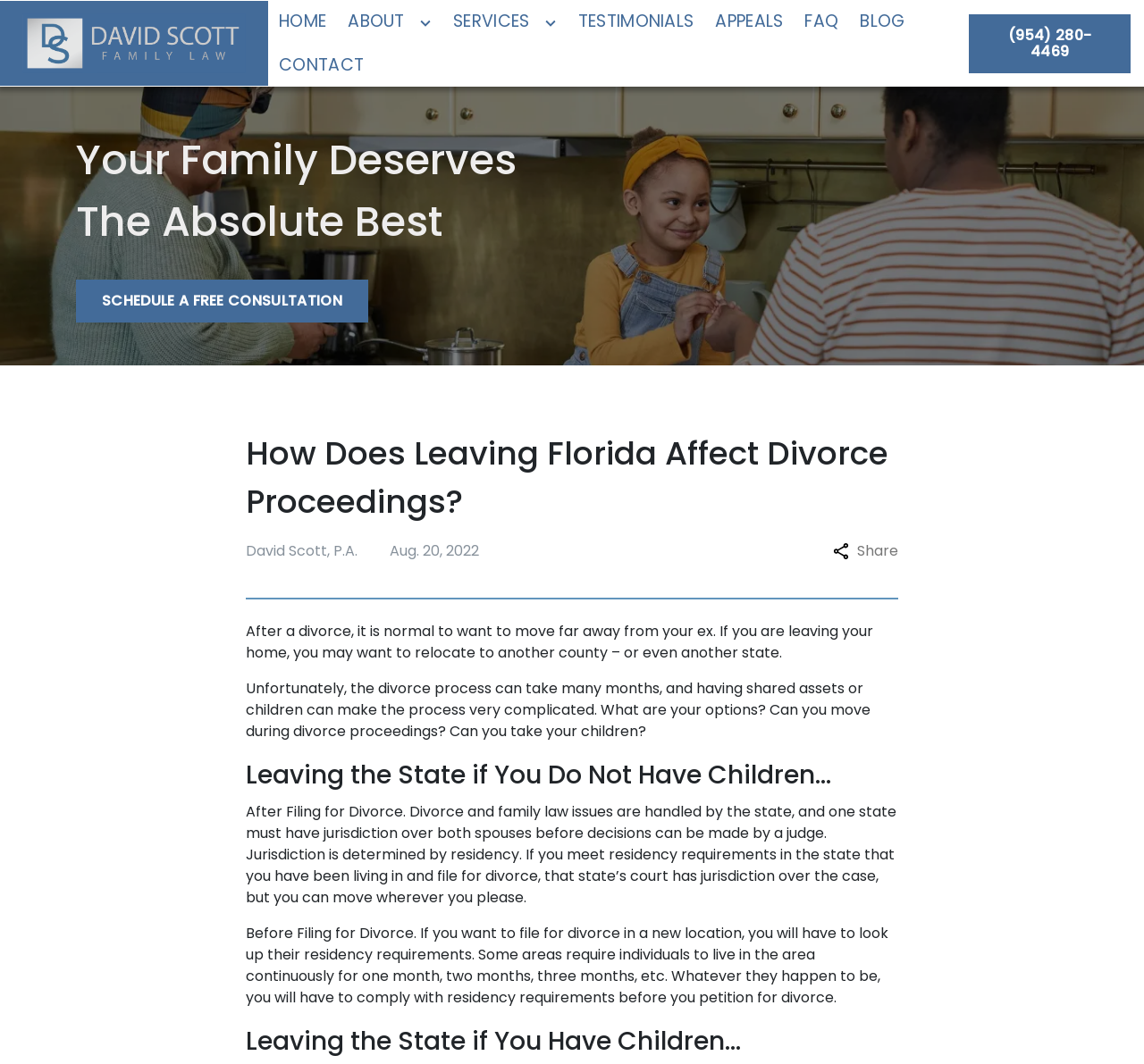Please determine the headline of the webpage and provide its content.

How Does Leaving Florida Affect Divorce Proceedings?